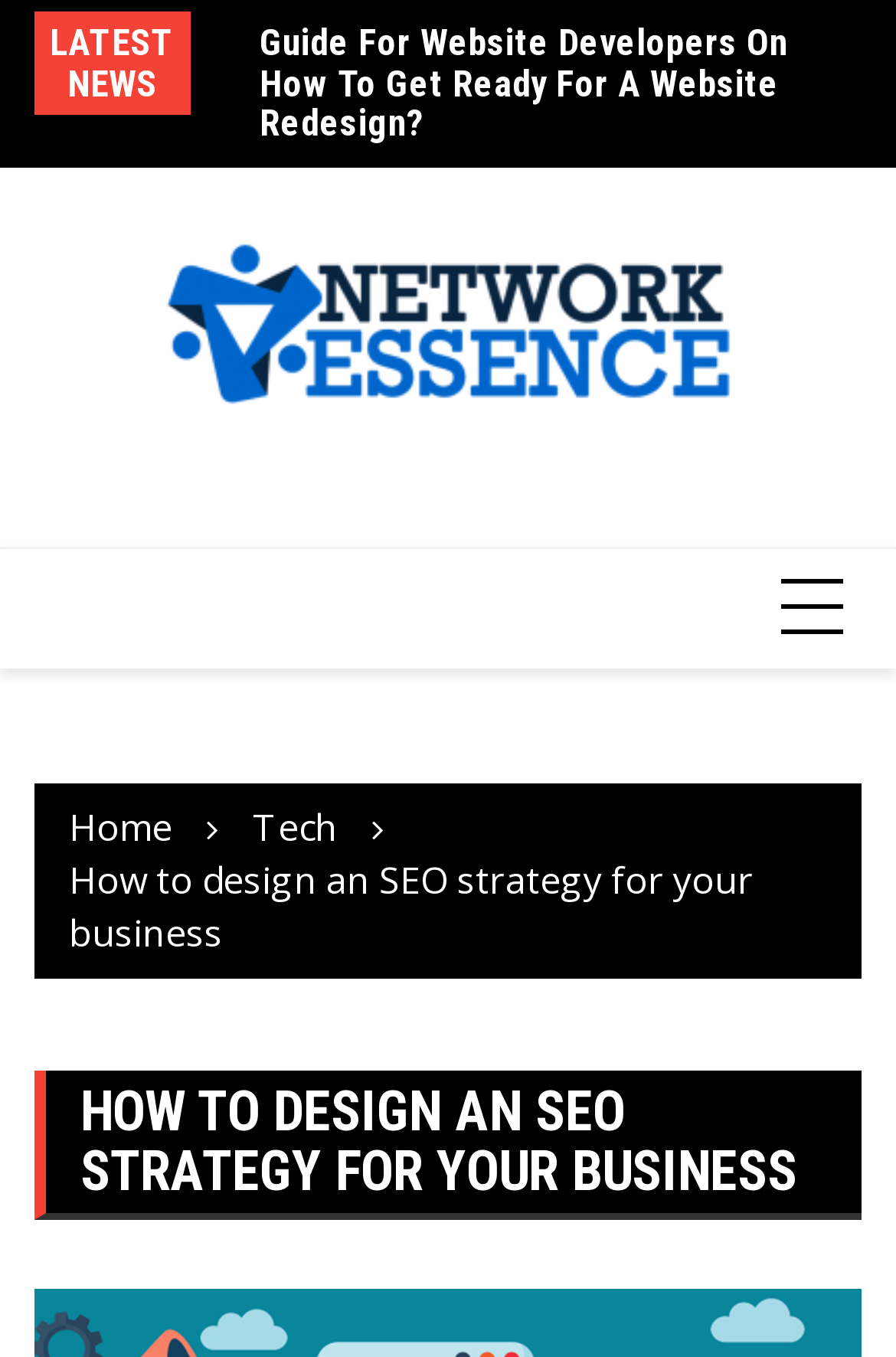Answer the question in a single word or phrase:
How many columns are there in the navigation menu?

1